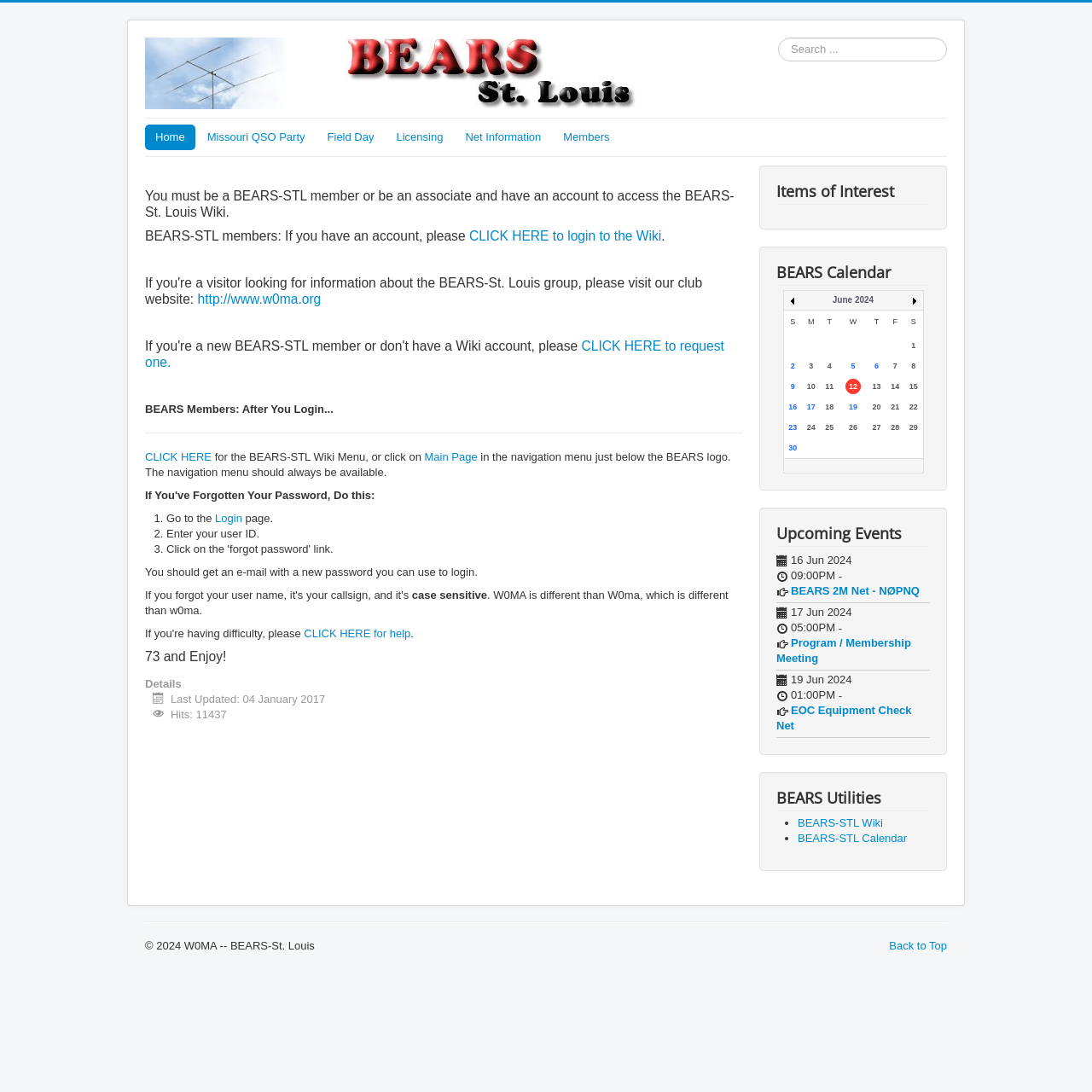Provide the bounding box coordinates of the HTML element this sentence describes: "Missouri QSO Party".

[0.18, 0.114, 0.289, 0.138]